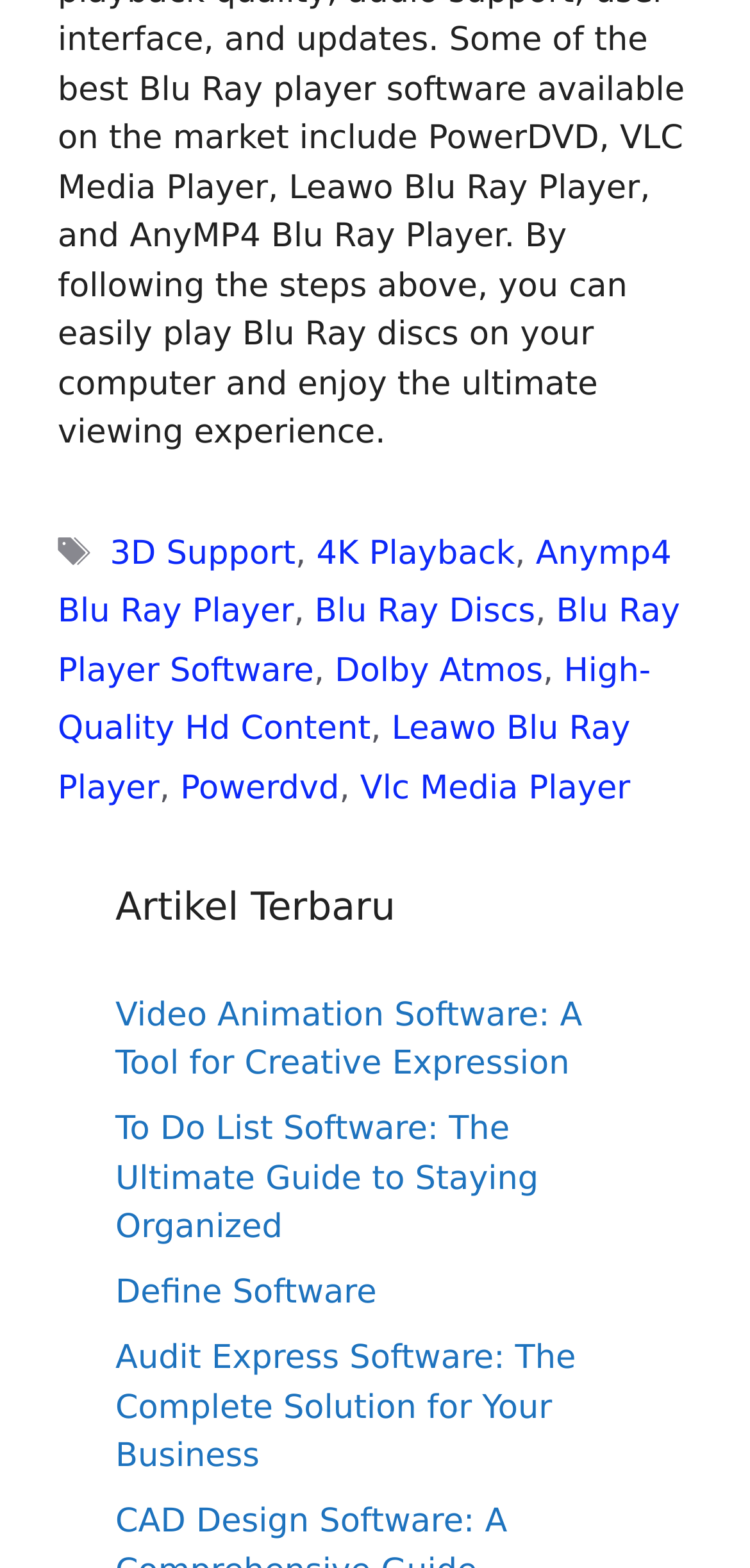Find the bounding box of the element with the following description: "Blu Ray Player Software". The coordinates must be four float numbers between 0 and 1, formatted as [left, top, right, bottom].

[0.077, 0.378, 0.907, 0.44]